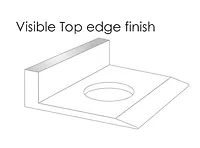What type of finish is showcased in the image?
Please provide a single word or phrase answer based on the image.

Visible Top Edge Finish